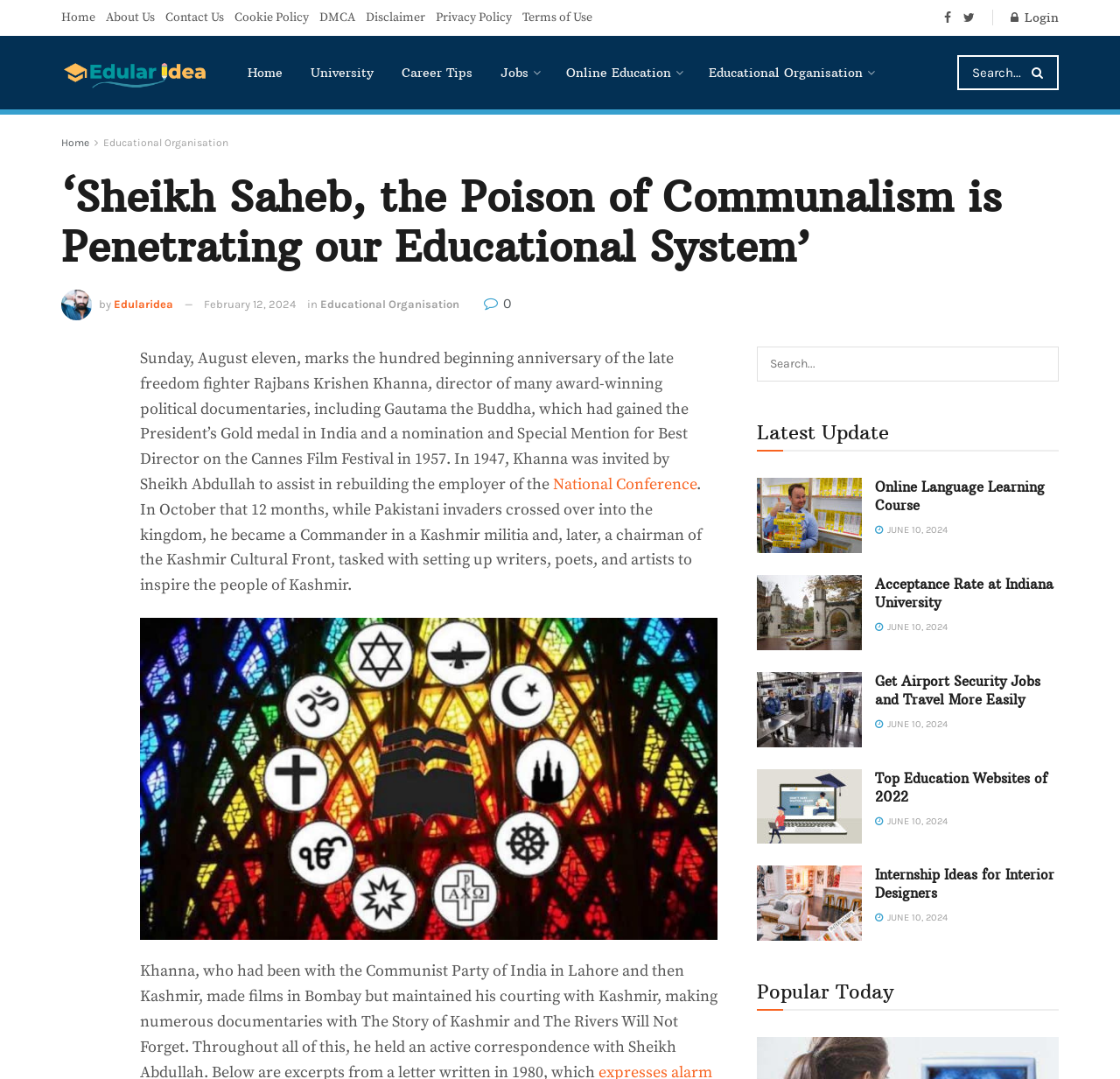Can you find the bounding box coordinates for the element to click on to achieve the instruction: "Click the 'Login' button"?

[0.902, 0.009, 0.945, 0.024]